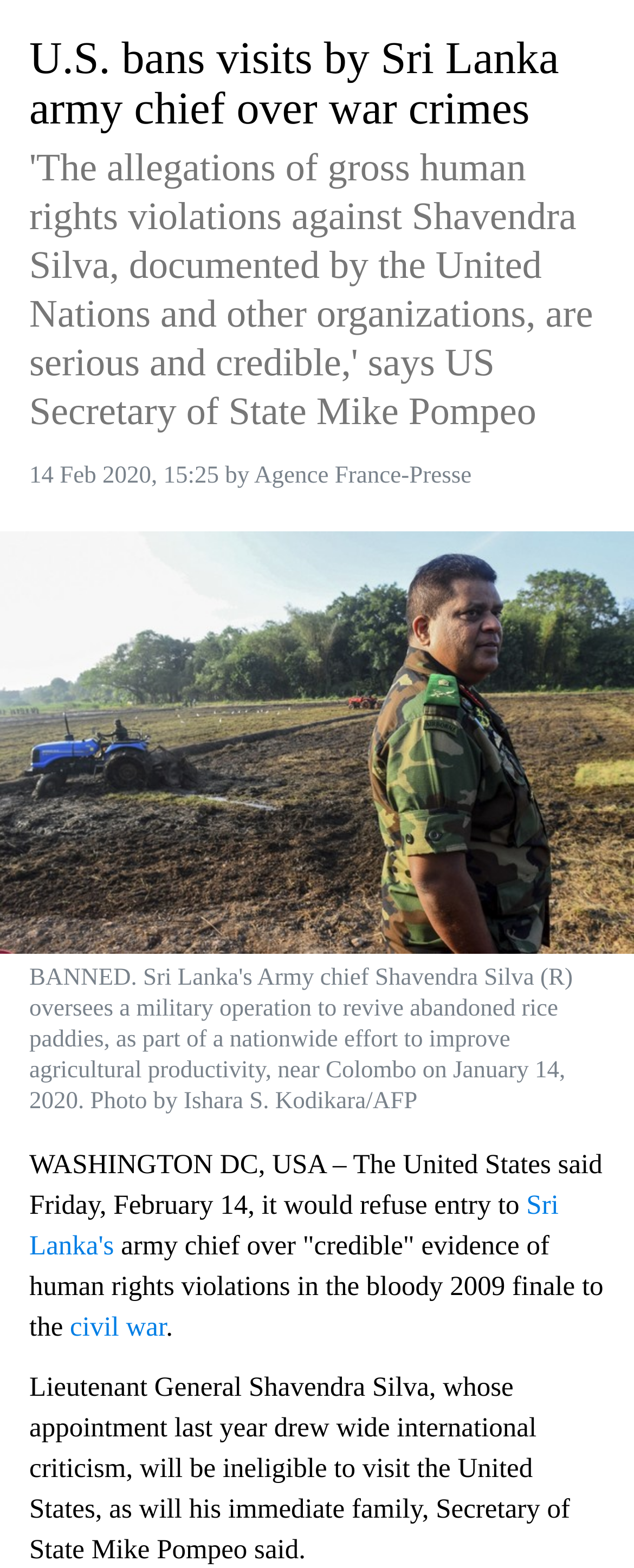Answer the question briefly using a single word or phrase: 
What is the reason for the ban?

human rights violations